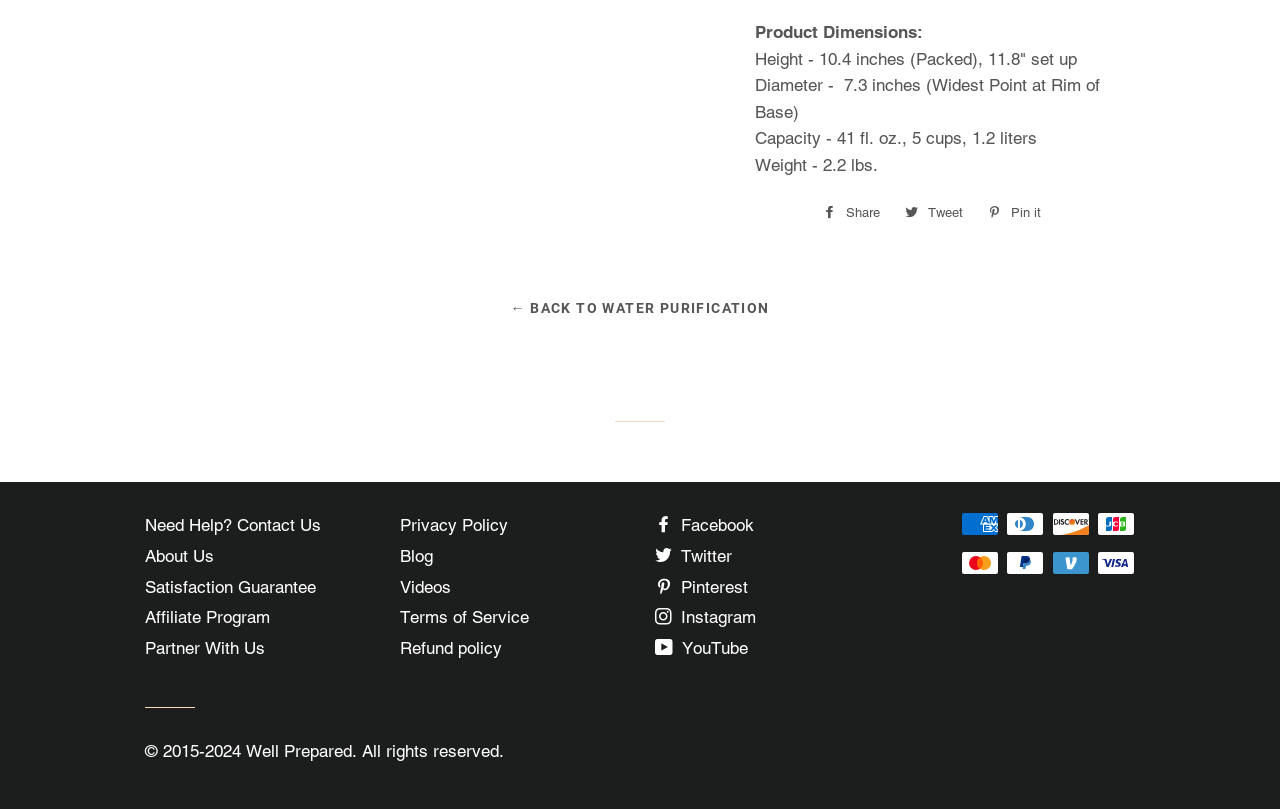Provide the bounding box coordinates of the HTML element described by the text: "Pin it Pin on Pinterest". The coordinates should be in the format [left, top, right, bottom] with values between 0 and 1.

[0.764, 0.245, 0.821, 0.282]